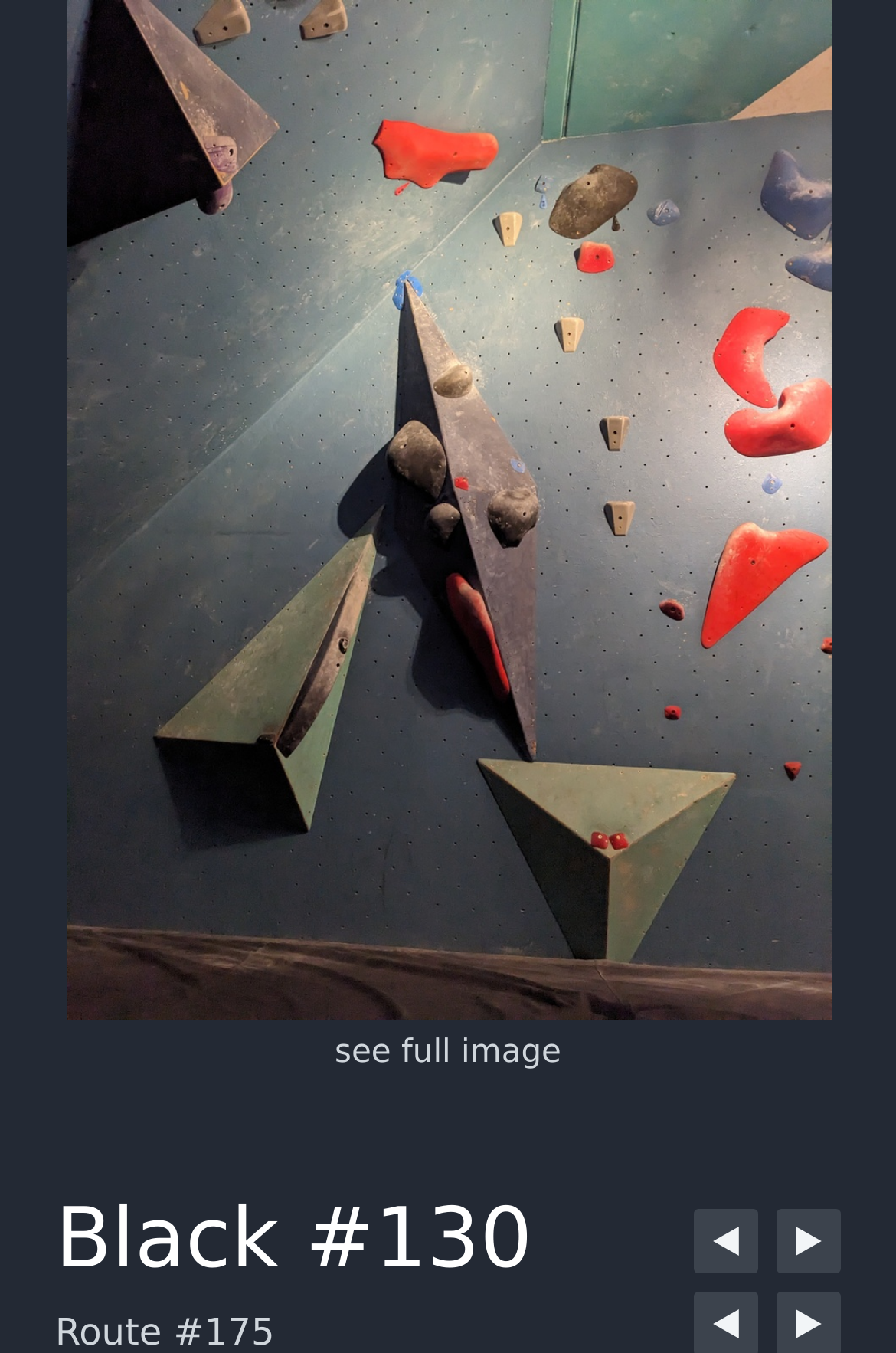What is the relationship between the current route and Black #129?
Please respond to the question with a detailed and thorough explanation.

The link 'Previous black route (Black #129)' suggests that Black #129 is the previous route in a sequence, and the current route Black #130 is the next one in the sequence.